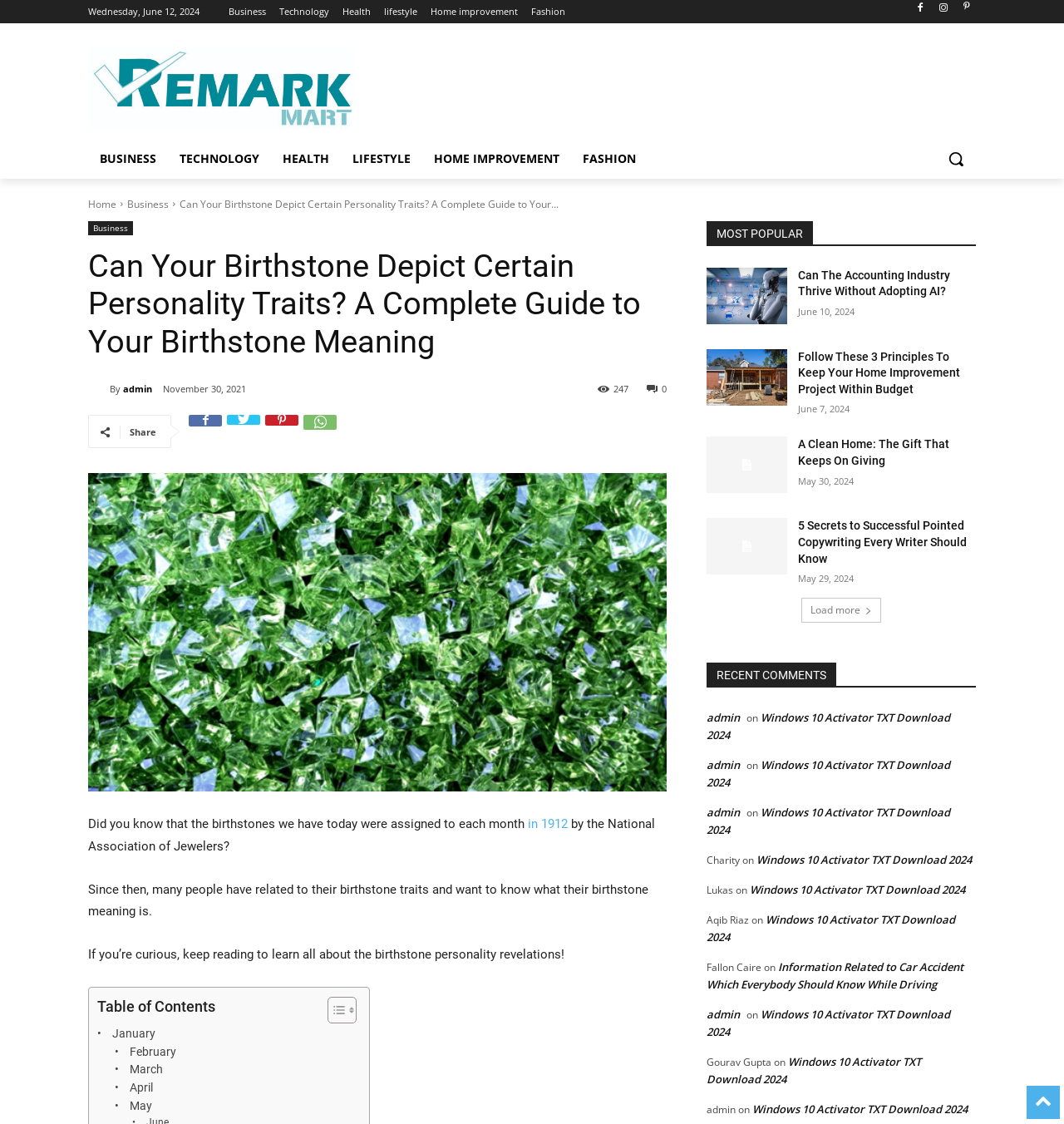Please identify the bounding box coordinates of the element I need to click to follow this instruction: "Go to the 'Home' page".

[0.083, 0.175, 0.109, 0.188]